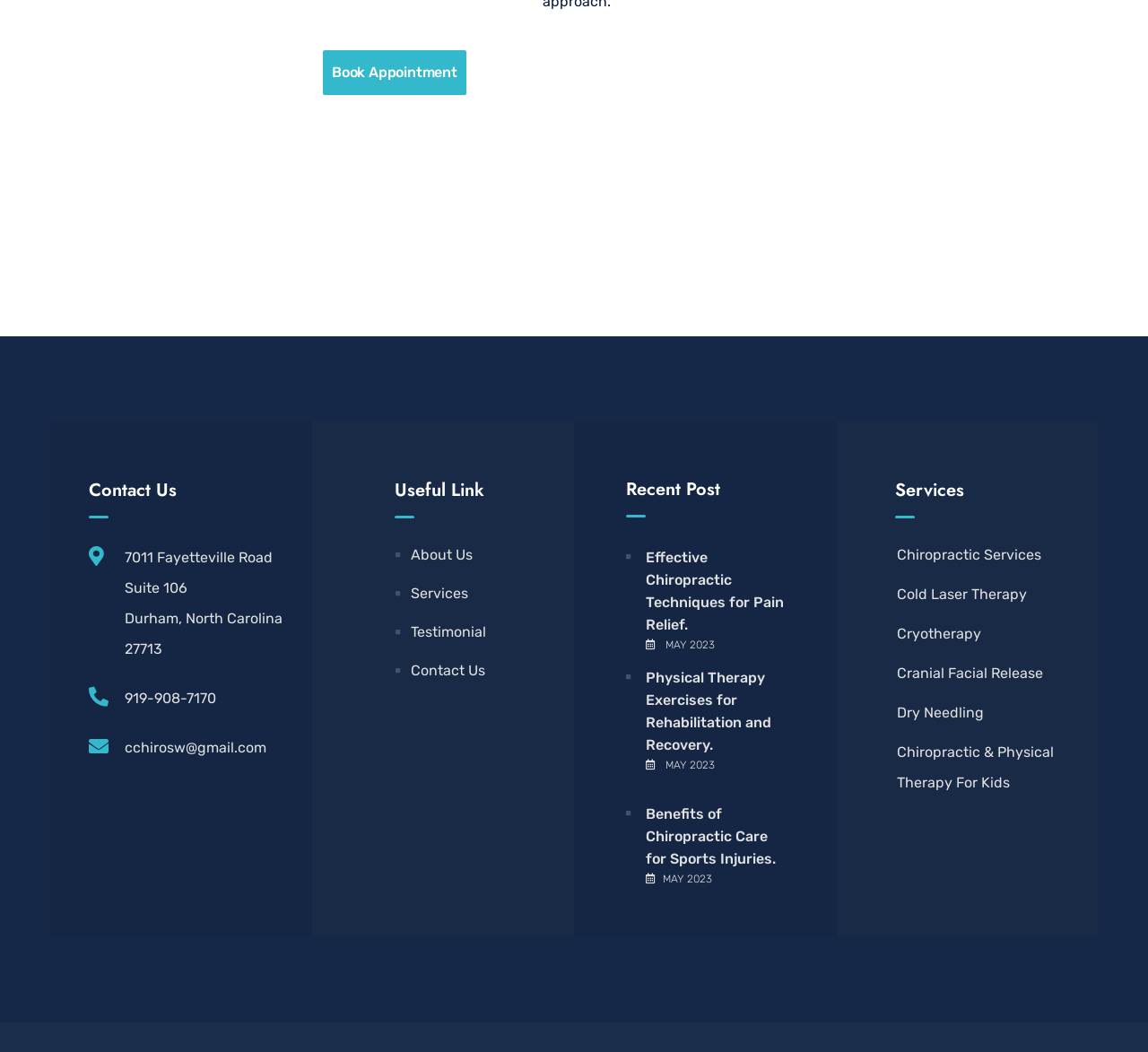Can you specify the bounding box coordinates for the region that should be clicked to fulfill this instruction: "Visit the About Us page".

[0.346, 0.513, 0.411, 0.542]